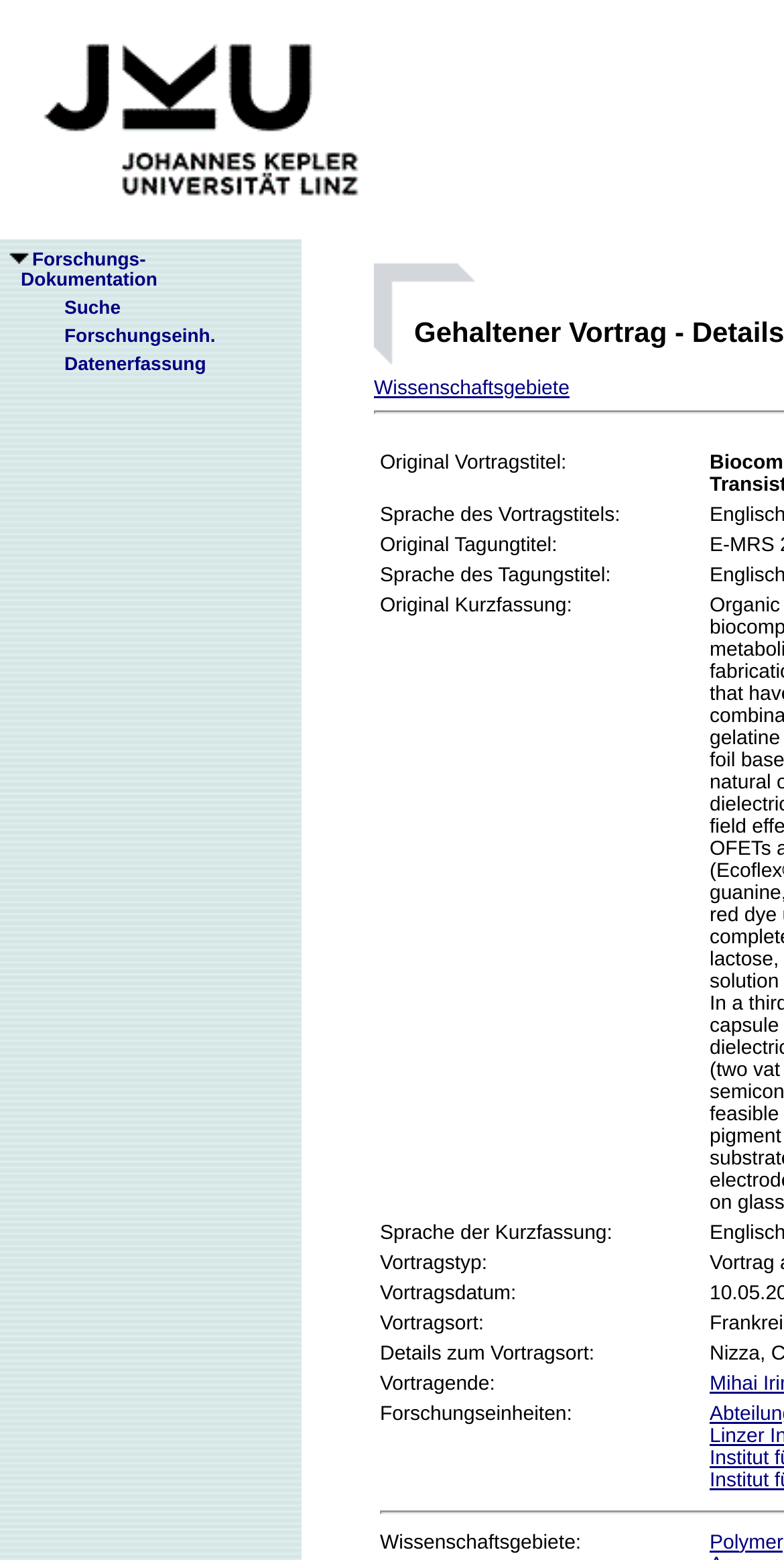How many links are in the second table cell?
Answer with a single word or phrase by referring to the visual content.

5